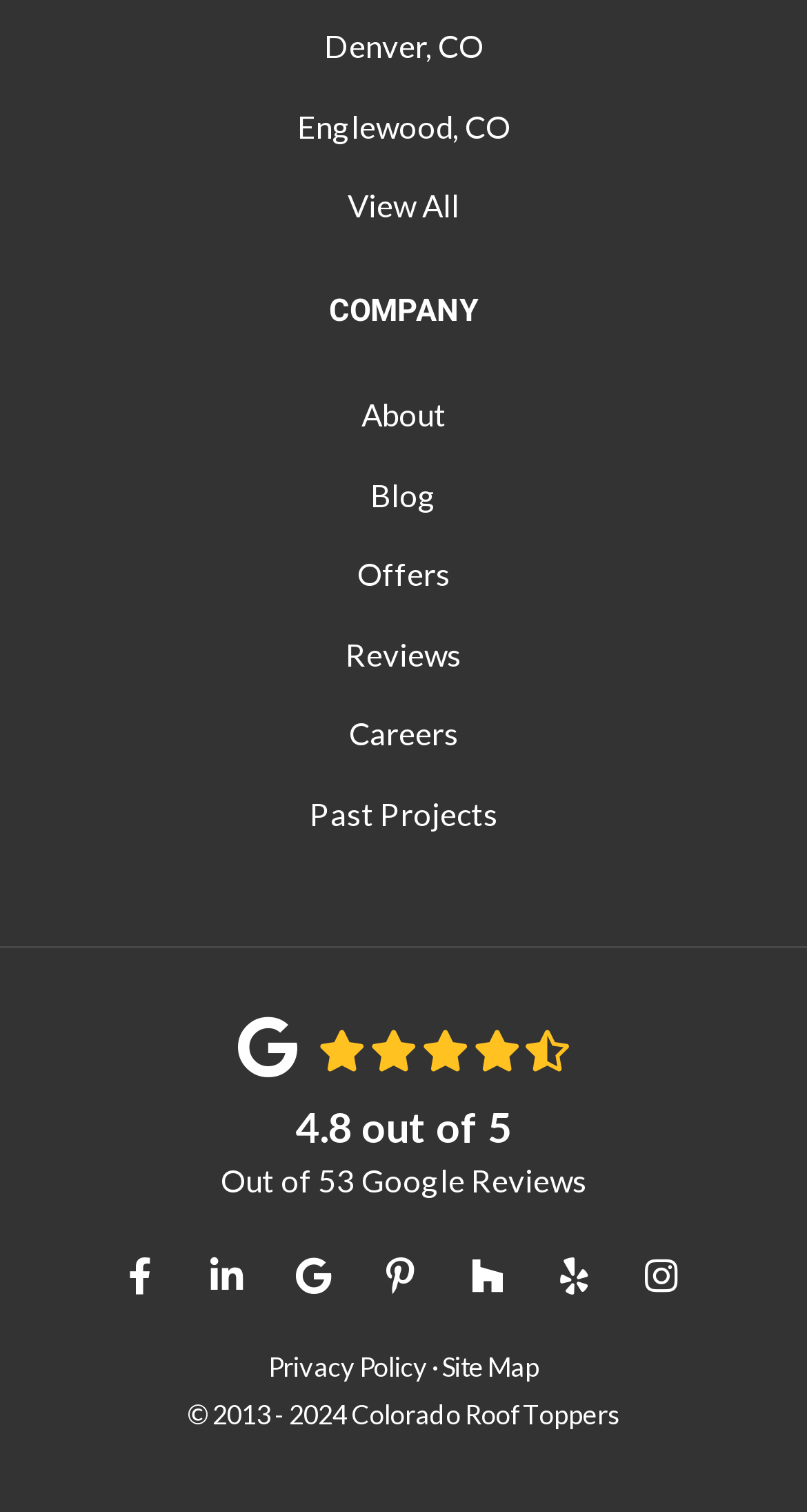Please provide a comprehensive answer to the question below using the information from the image: What is the link above 'About'?

I looked at the link elements at the top of the page and found that the link above 'About' is 'Englewood, CO'.